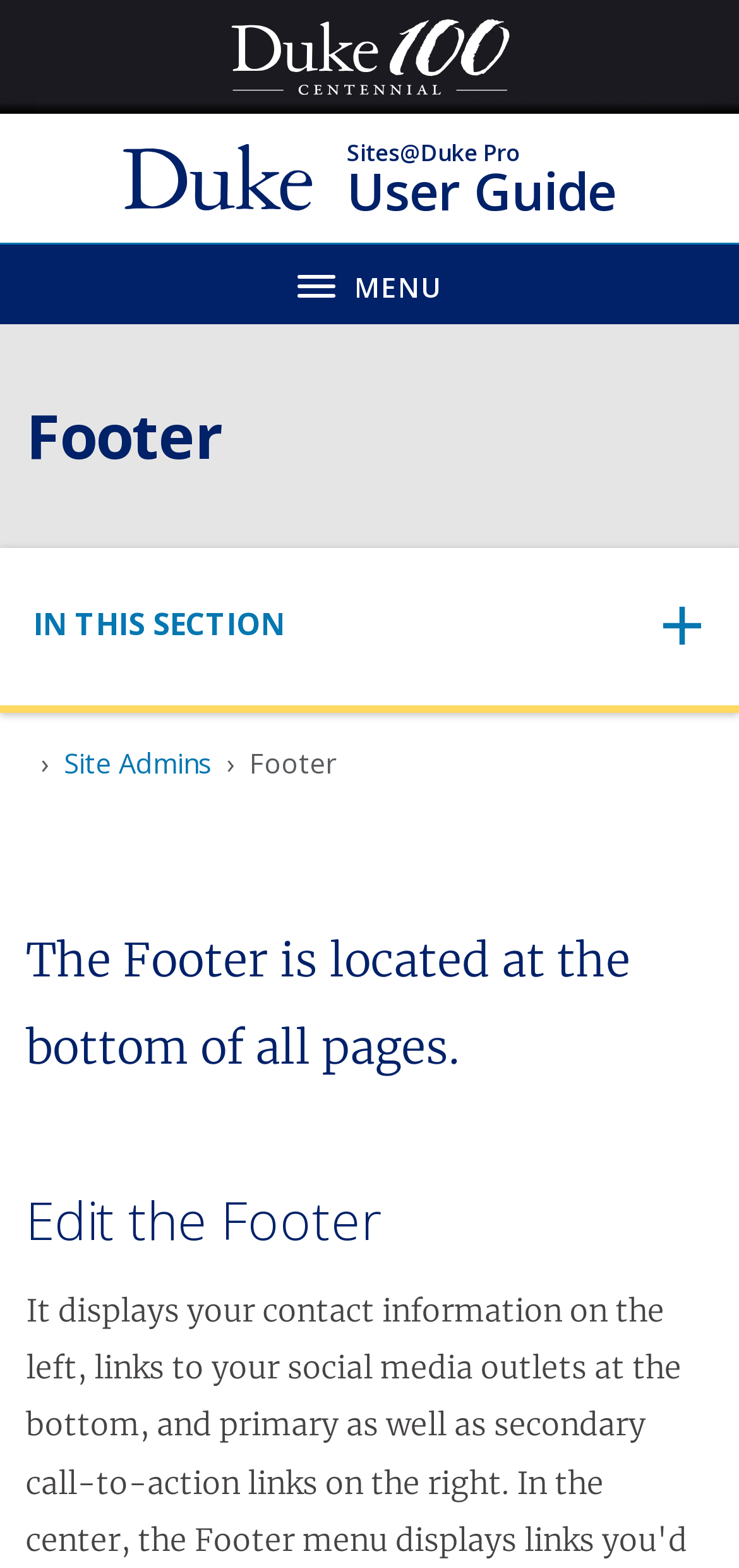What is the logo at the top right corner?
Based on the screenshot, answer the question with a single word or phrase.

Duke 100 Centennial logo